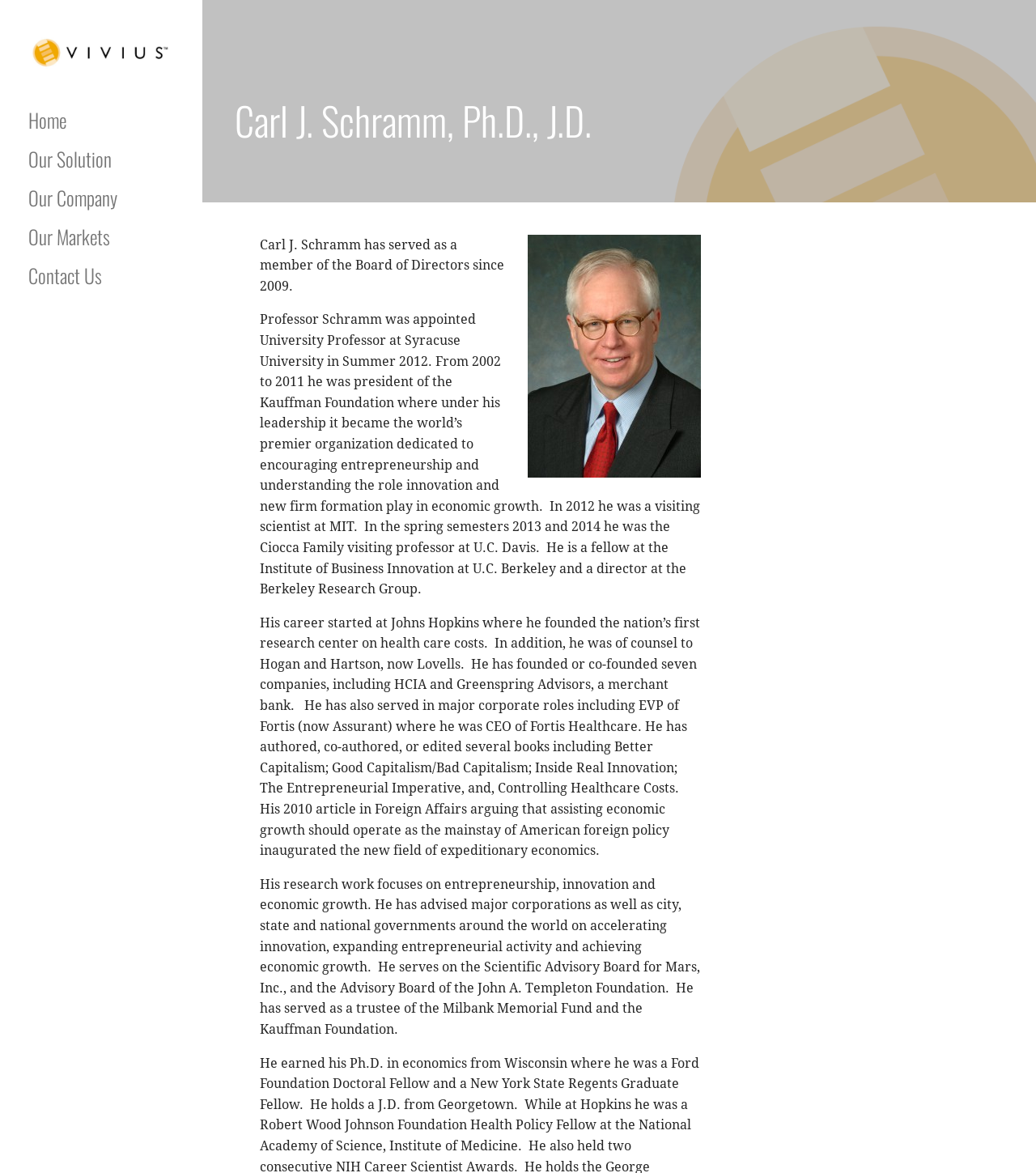Calculate the bounding box coordinates of the UI element given the description: "Home".

[0.0, 0.086, 0.195, 0.119]